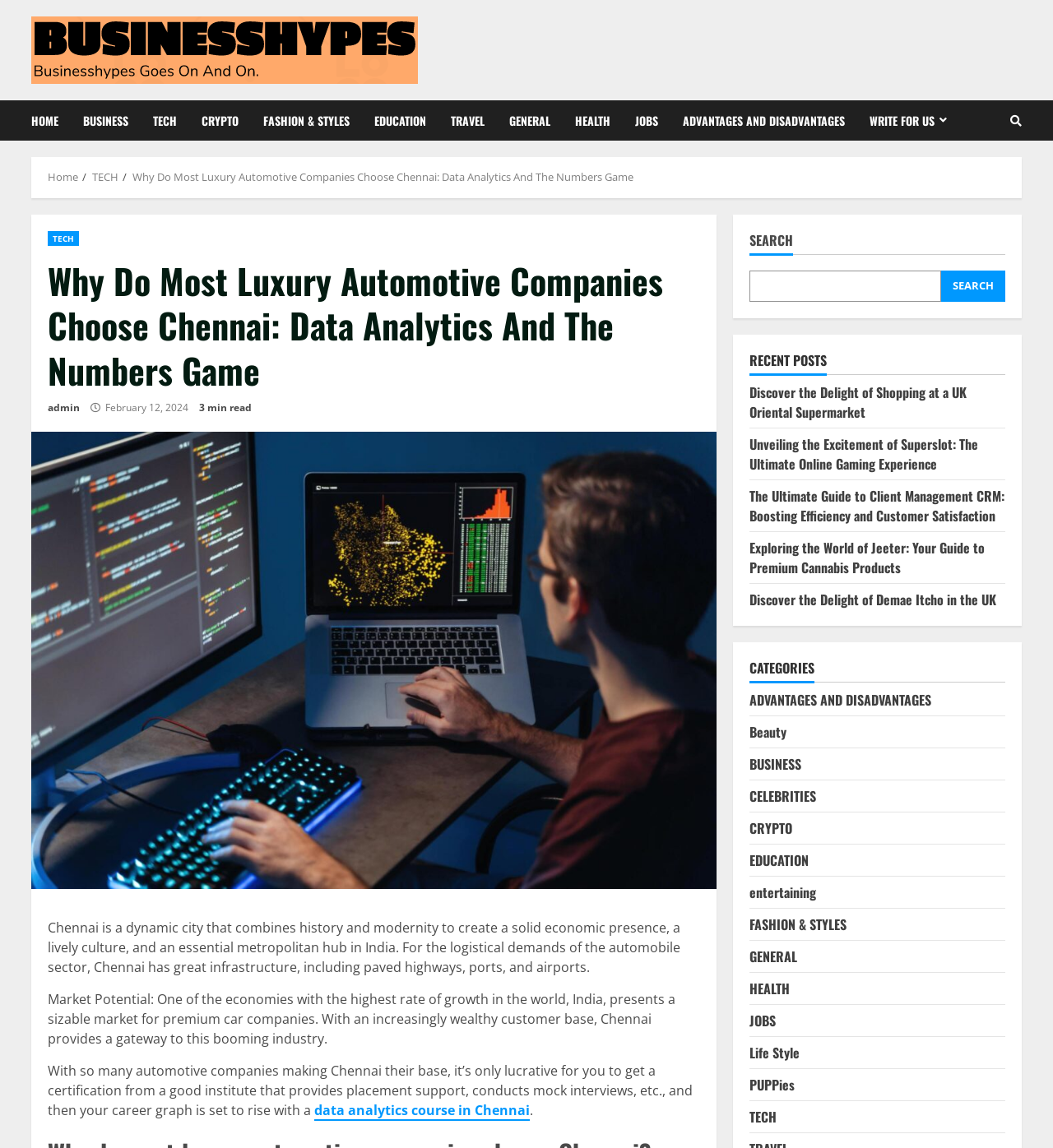Show me the bounding box coordinates of the clickable region to achieve the task as per the instruction: "Click on the HOME link".

[0.03, 0.087, 0.067, 0.122]